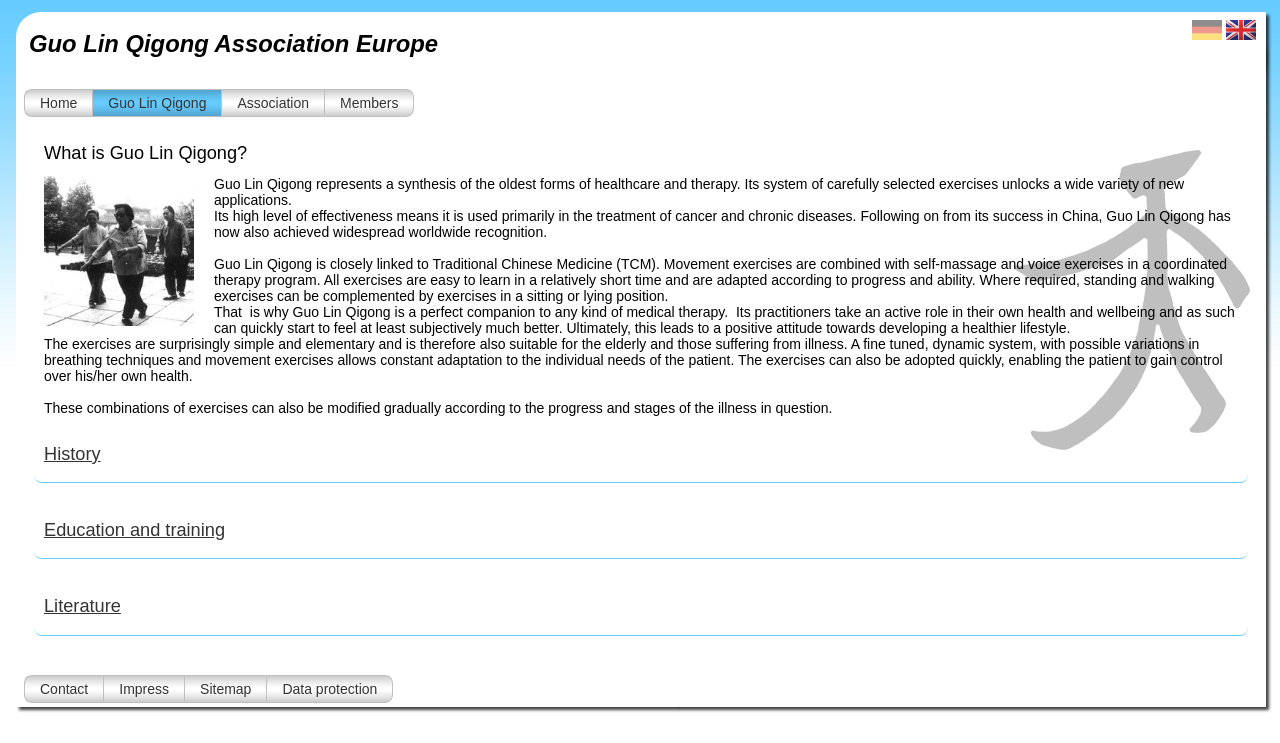Kindly respond to the following question with a single word or a brief phrase: 
What is the main purpose of Guo Lin Qigong?

Treatment of cancer and chronic diseases